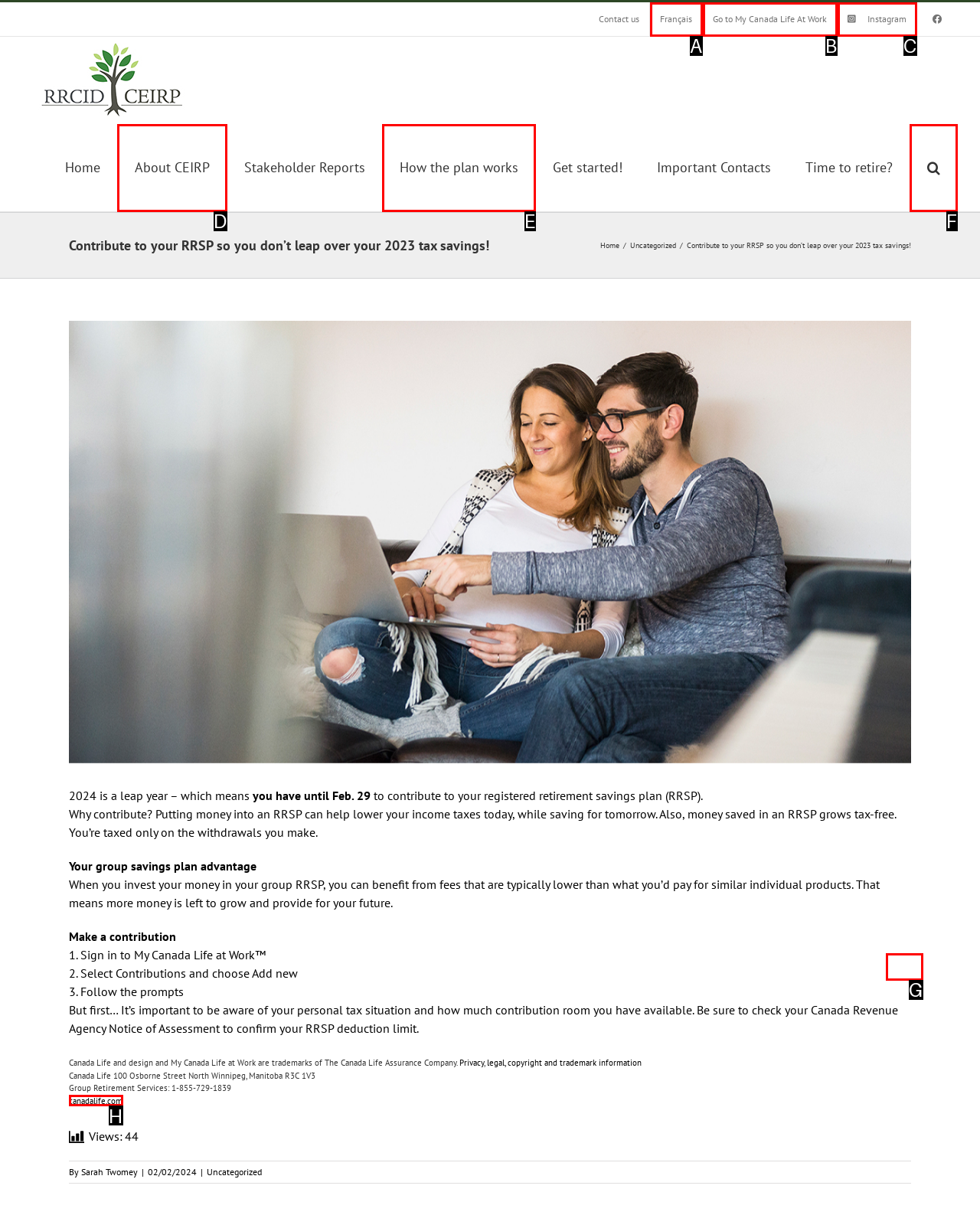Select the letter that aligns with the description: How the plan works. Answer with the letter of the selected option directly.

E